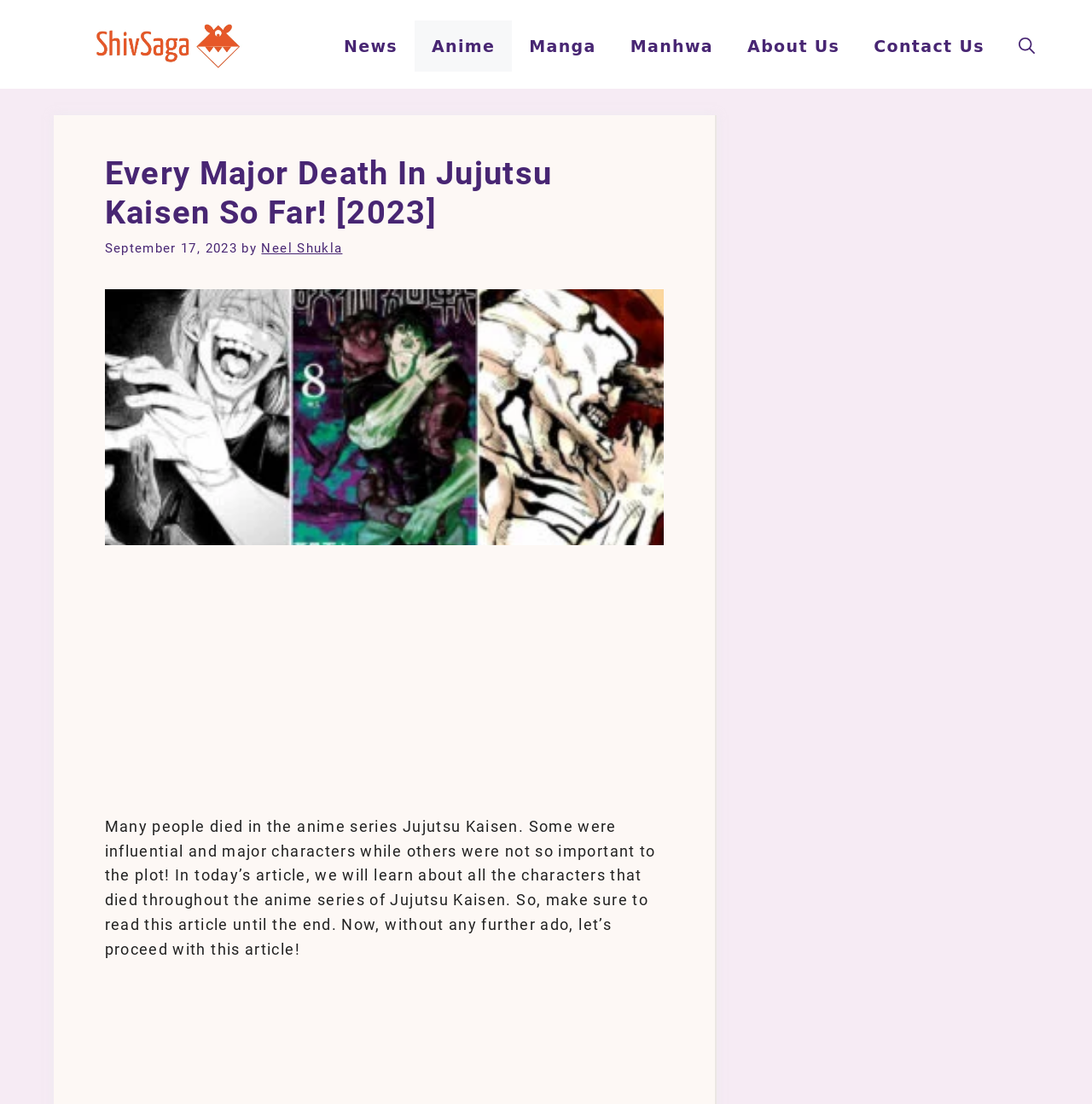Use the information in the screenshot to answer the question comprehensively: What type of content is available on this website?

I found the answer by looking at the navigation links at the top of the webpage, which include links to News, Anime, Manga, and Manhwa sections.